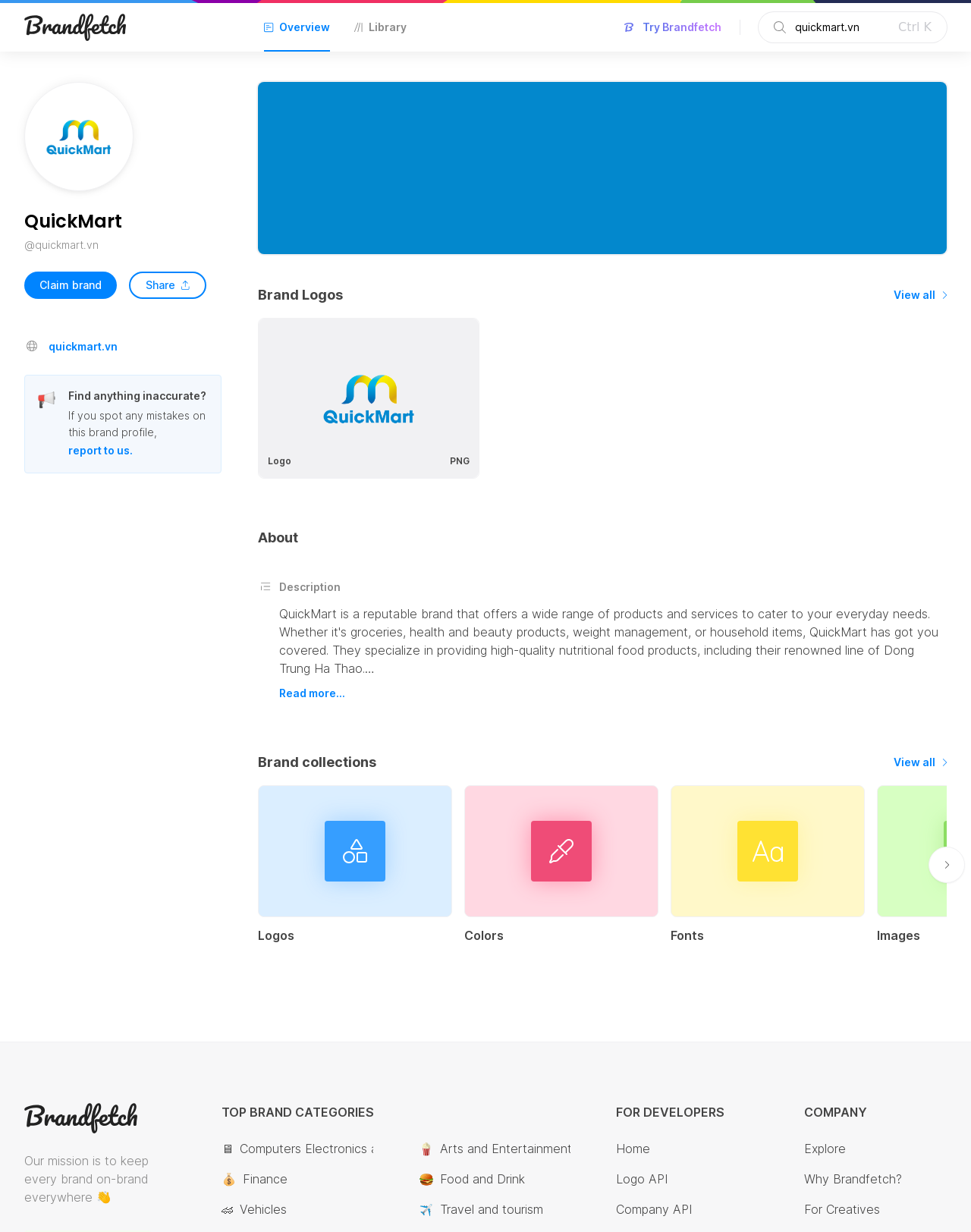How many brand categories are listed? Refer to the image and provide a one-word or short phrase answer.

6